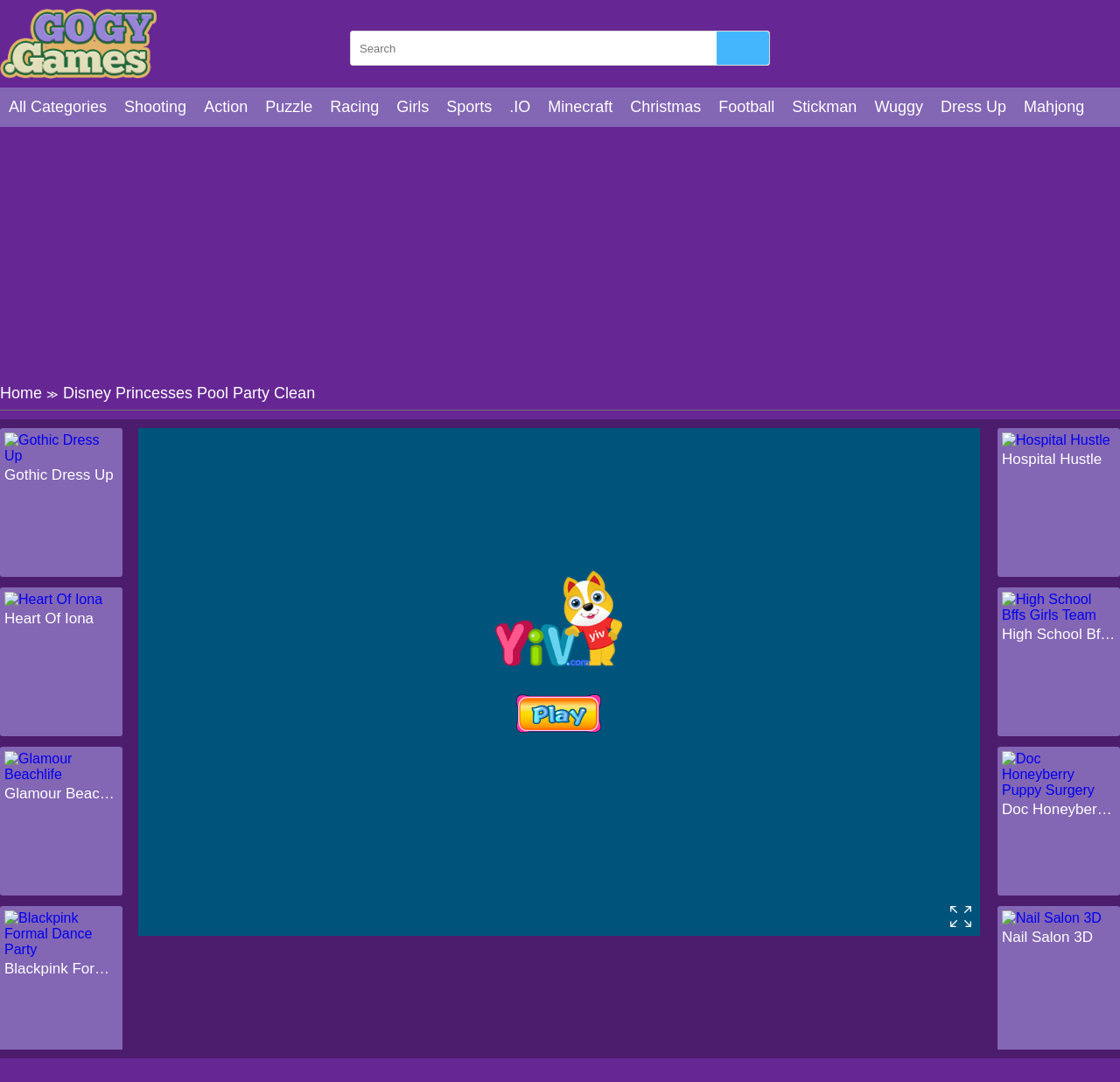Identify the bounding box coordinates of the section that should be clicked to achieve the task described: "Visit the Gogy website".

[0.0, 0.053, 0.14, 0.067]